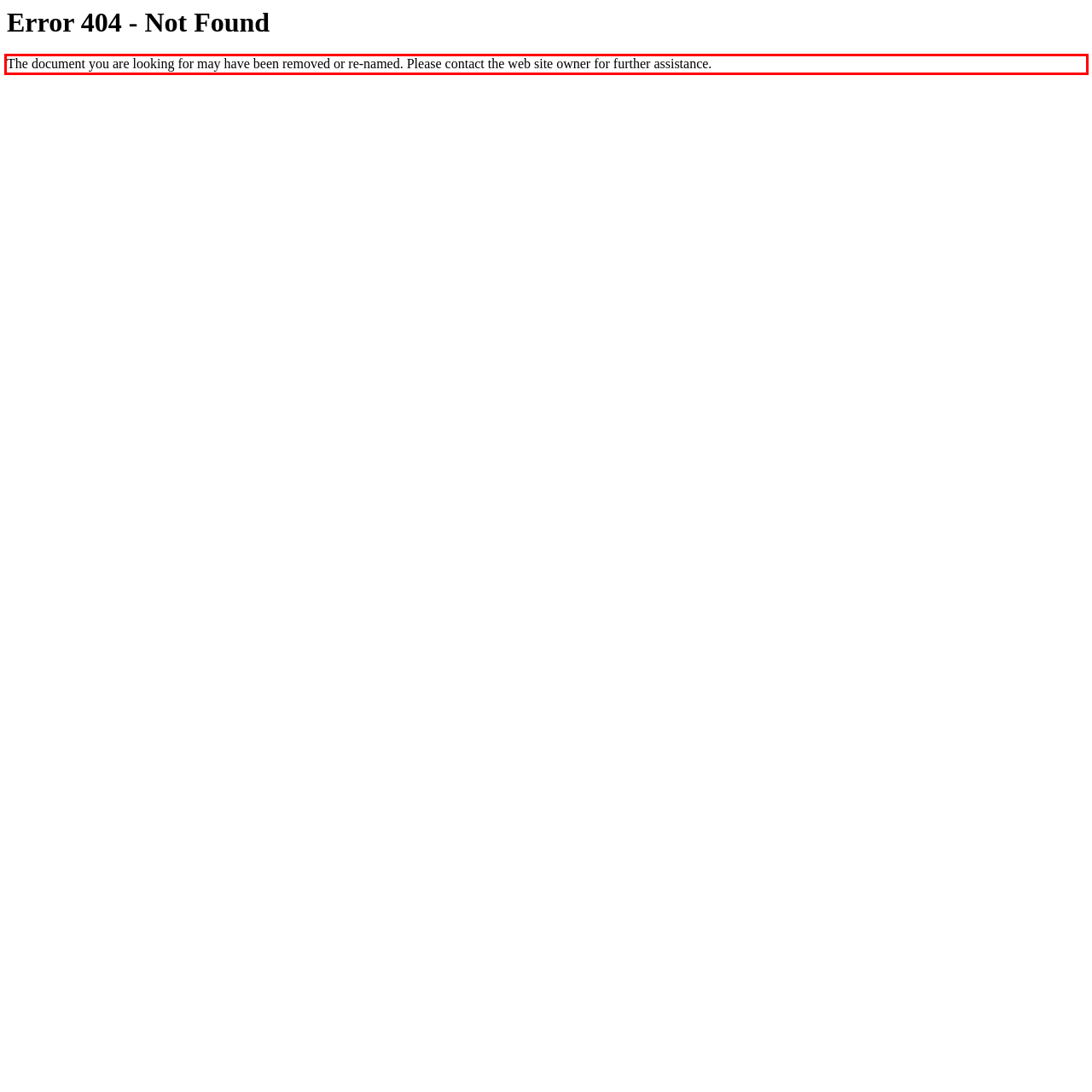There is a screenshot of a webpage with a red bounding box around a UI element. Please use OCR to extract the text within the red bounding box.

The document you are looking for may have been removed or re-named. Please contact the web site owner for further assistance.